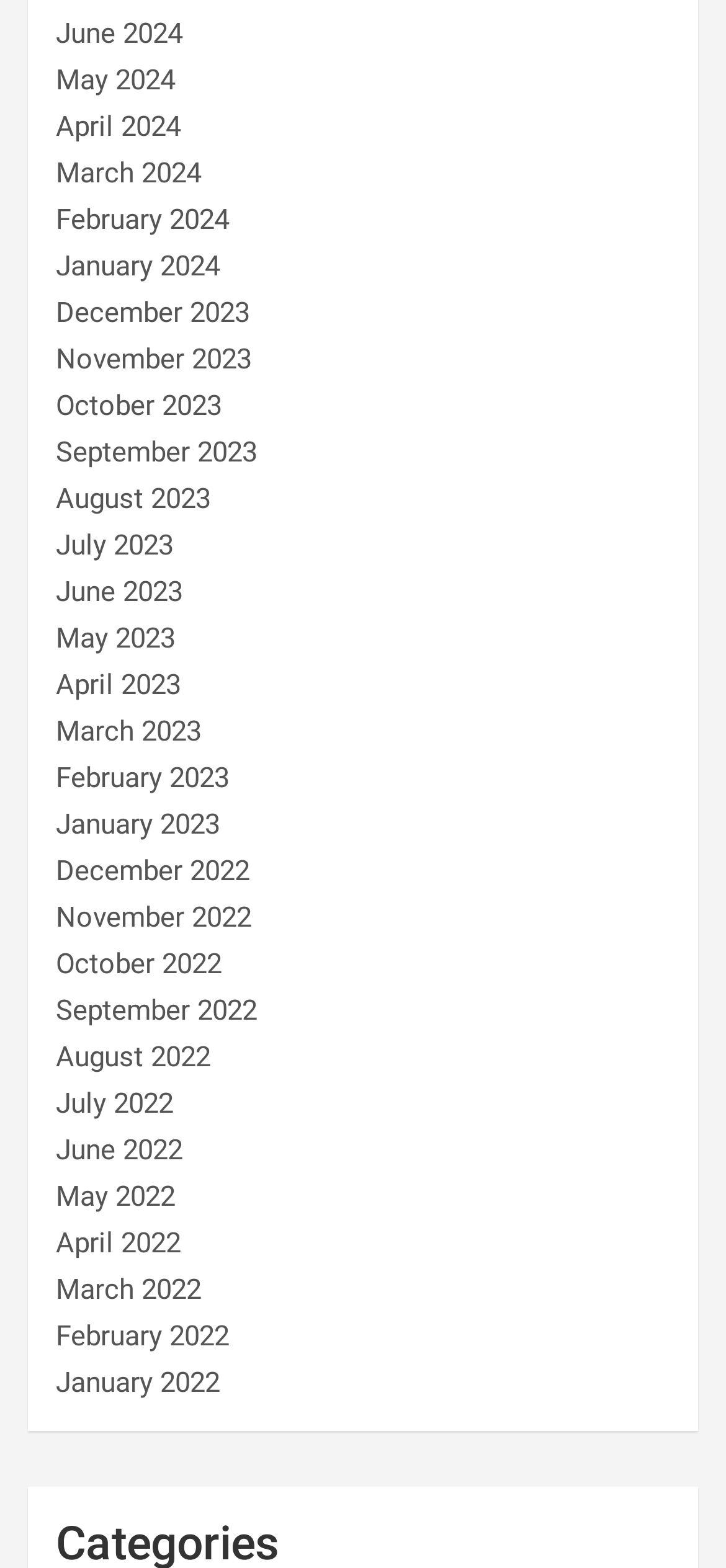Please find the bounding box coordinates of the element that must be clicked to perform the given instruction: "Browse August 2022". The coordinates should be four float numbers from 0 to 1, i.e., [left, top, right, bottom].

[0.077, 0.663, 0.29, 0.684]